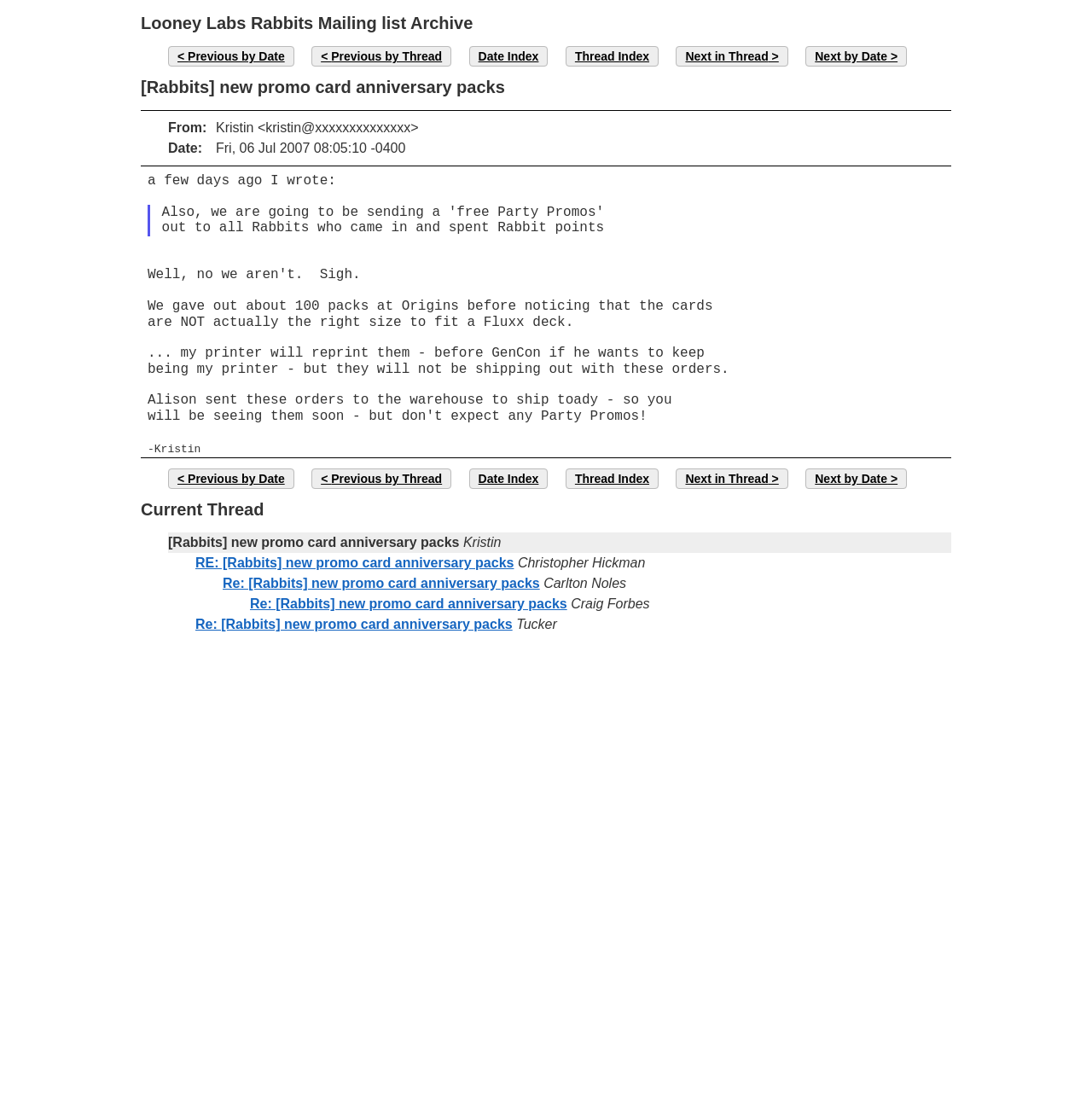What is the subject of the message?
Please provide a comprehensive answer based on the information in the image.

I found the subject of the message by looking at the heading below the 'Looney Labs Rabbits Mailing list Archive' heading. The subject is '[Rabbits] new promo card anniversary packs'.